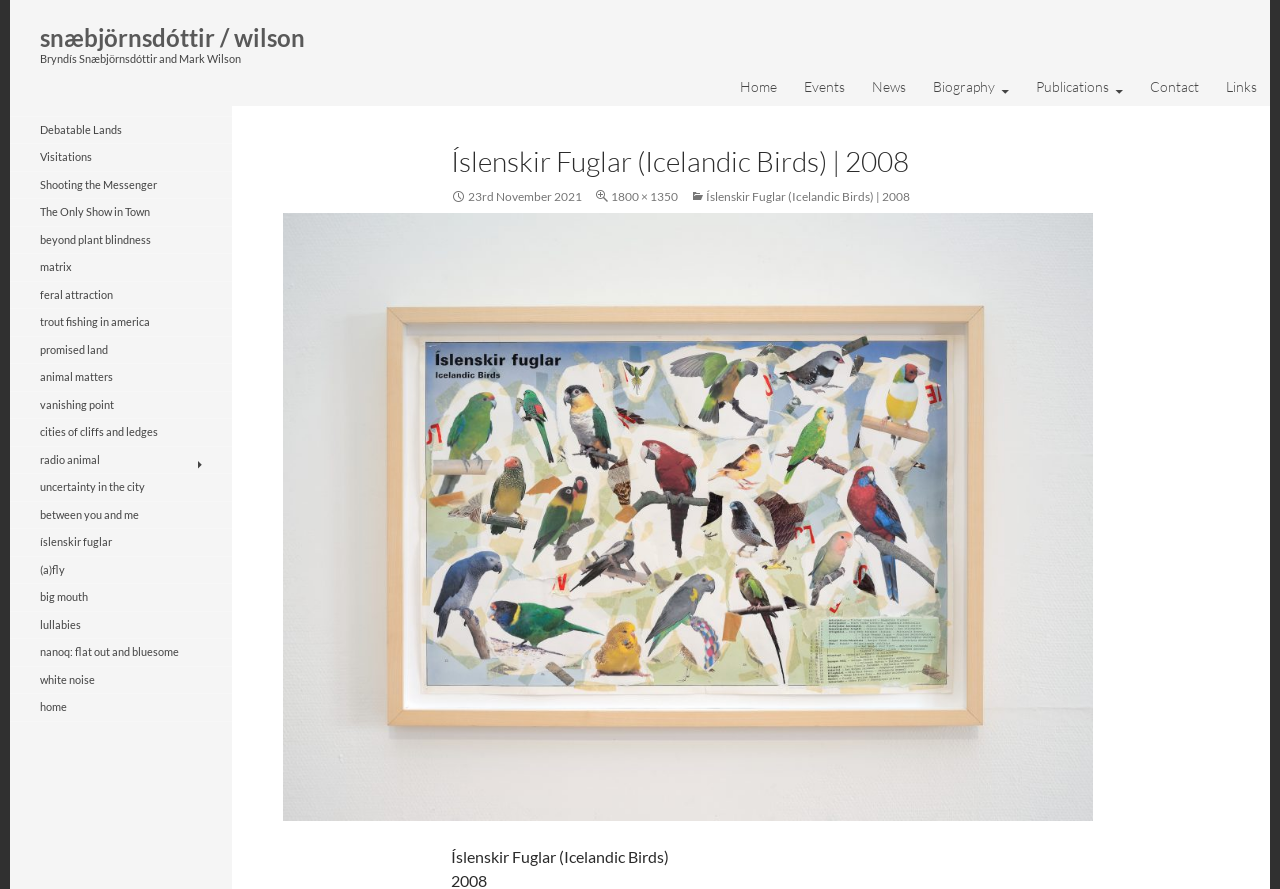Please mark the bounding box coordinates of the area that should be clicked to carry out the instruction: "Click on the 'Home' link".

[0.569, 0.076, 0.616, 0.119]